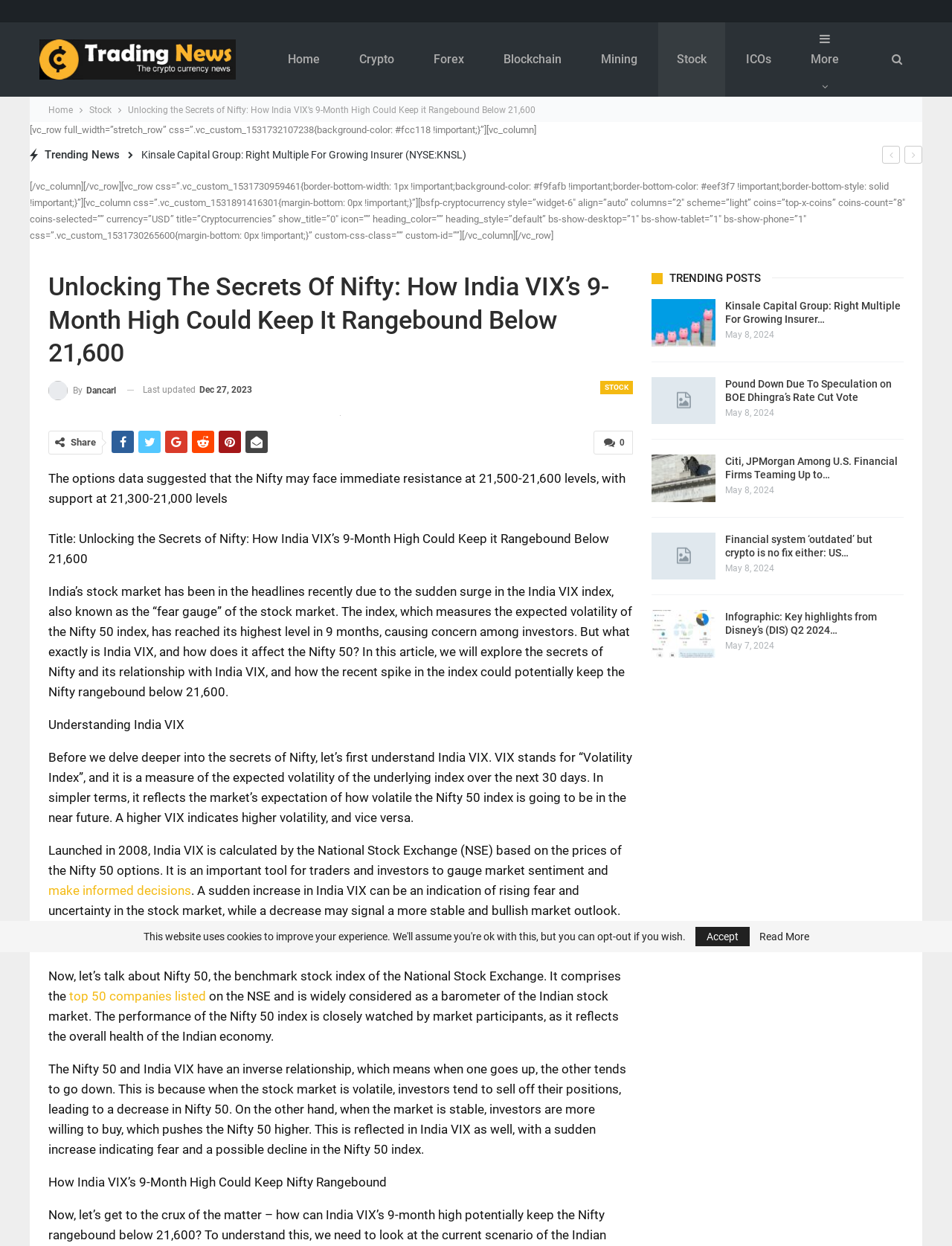Provide an in-depth caption for the webpage.

This webpage is about trading news, specifically focusing on the Indian stock market and the Nifty index. At the top, there is a navigation bar with links to different sections, including "Home", "Crypto", "Forex", "Blockchain", "Mining", "Stock", "ICOs", and "More". Below this, there is a breadcrumb navigation showing the current page's location.

The main content of the page is an article titled "Unlocking the Secrets of Nifty: How India VIX's 9-Month High Could Keep it Rangebound Below 21,600". The article discusses the relationship between the Nifty 50 index and the India VIX, a measure of expected volatility in the Indian stock market. The article explains what the India VIX is, how it is calculated, and its inverse relationship with the Nifty 50 index.

The article is divided into sections, including "Understanding India VIX", "The Nifty 50 and India VIX Relationship", and "How India VIX's 9-Month High Could Keep Nifty Rangebound". Each section provides detailed information about the topic, including explanations of how the India VIX affects the Nifty 50 index and what it means for investors.

On the right-hand side of the page, there is a sidebar with trending posts, including links to other articles on the website. These articles have titles such as "Kinsale Capital Group: Right Multiple For Growing Insurer", "Pound Down Due To Speculation on BOE Dhingra's Rate Cut Vote", and "Citi, JPMorgan Among U.S. Financial Firms Teaming Up to Explore Sharing Ledger Technology for Multiasset Transactions".

At the bottom of the page, there is a link to accept terms and conditions. Overall, the webpage provides detailed information about the Indian stock market and the Nifty index, as well as related news and articles.